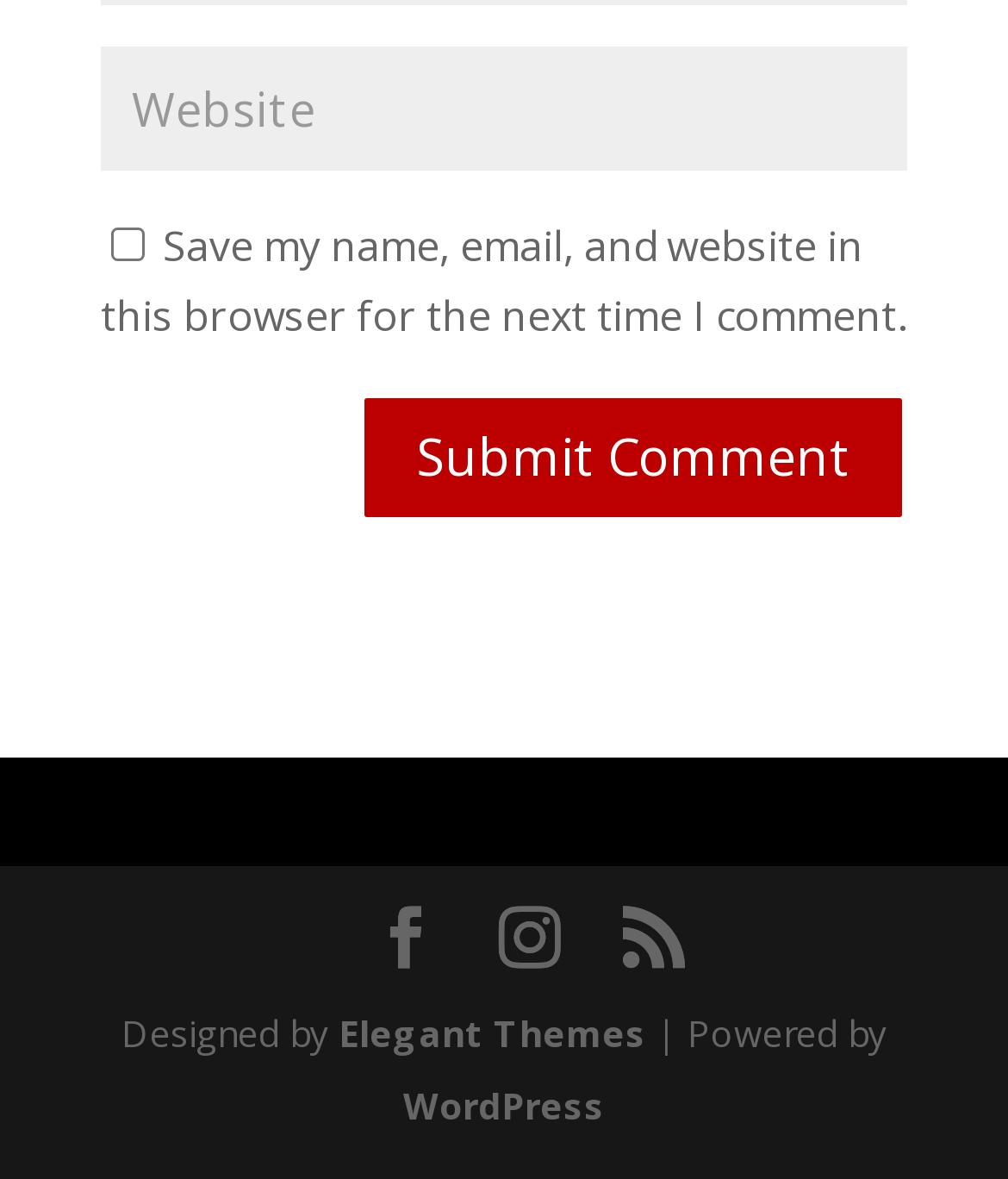Determine the bounding box coordinates of the region I should click to achieve the following instruction: "Save login information". Ensure the bounding box coordinates are four float numbers between 0 and 1, i.e., [left, top, right, bottom].

[0.11, 0.193, 0.144, 0.221]